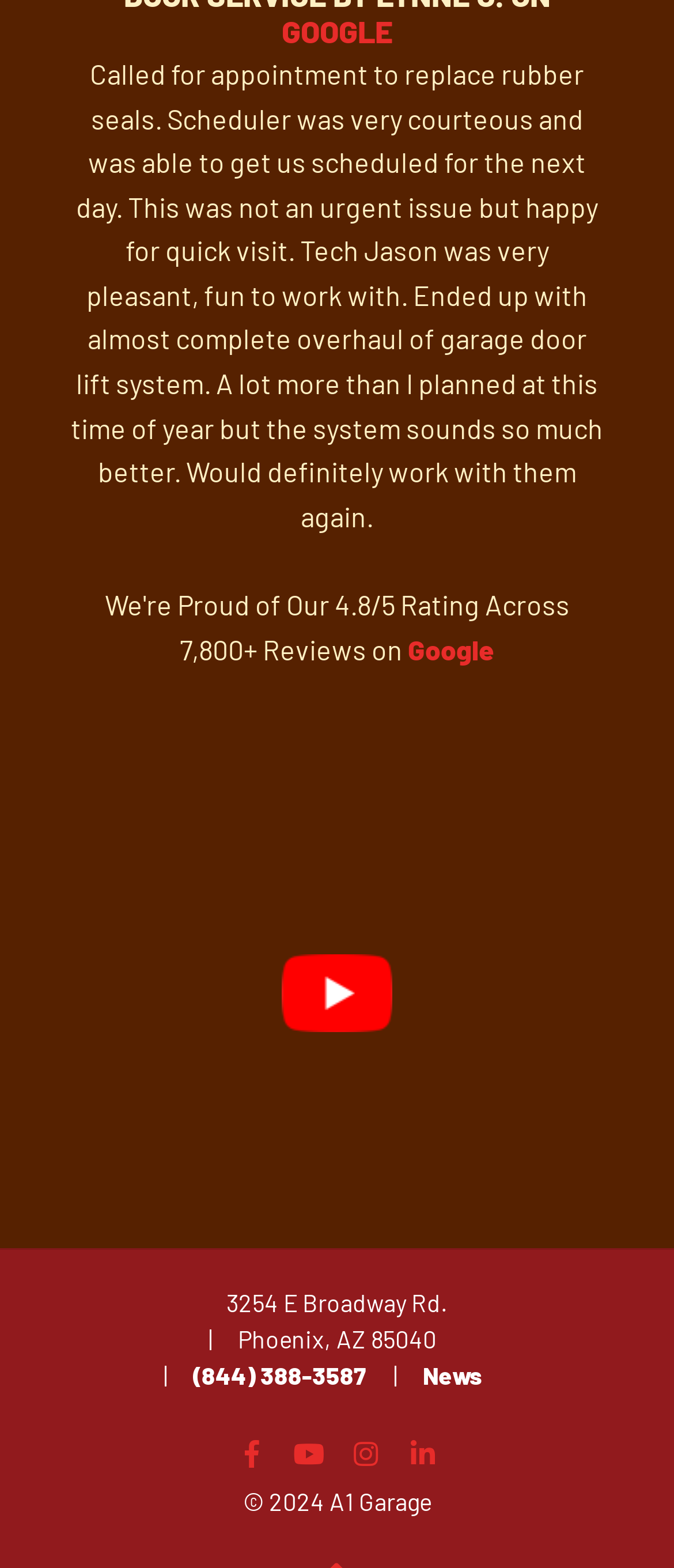Please locate the bounding box coordinates of the element that should be clicked to achieve the given instruction: "Visit the Facebook page".

[0.335, 0.91, 0.412, 0.943]